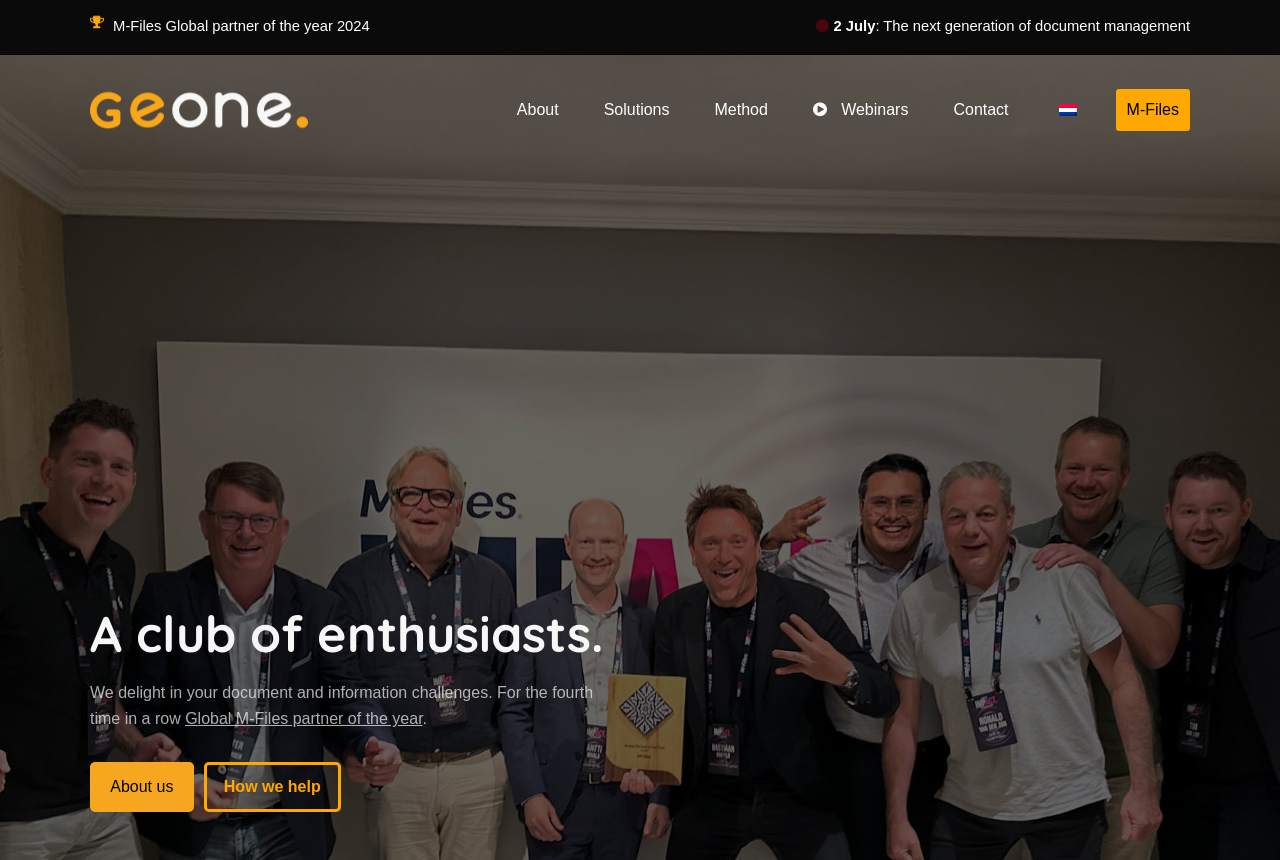Summarize the webpage with a detailed and informative caption.

The webpage is about GeONE, a company that specializes in document management and information management. At the top left, there is a logo of GeONE, which is an image with the text "GeONE" embedded in it. Below the logo, there are two links: "M-Files Global partner of the year 2024" and "2 July: The next generation of document management". 

To the right of the logo, there is a main menu navigation bar with six links: "About", "Solutions", "Method", "Webinars", "Contact", and "nl_NL", which is accompanied by a small flag icon. The main menu navigation bar spans across the top of the page, taking up most of the horizontal space.

Below the main menu navigation bar, there is a heading that reads "A club of enthusiasts." followed by a paragraph of text that says "We delight in your document and information challenges. For the fourth time in a row". This text is positioned at the top left of the lower section of the page.

Below the paragraph, there are three links: "Global M-Files partner of the year", "About us", and "How we help". These links are positioned at the bottom left of the page.